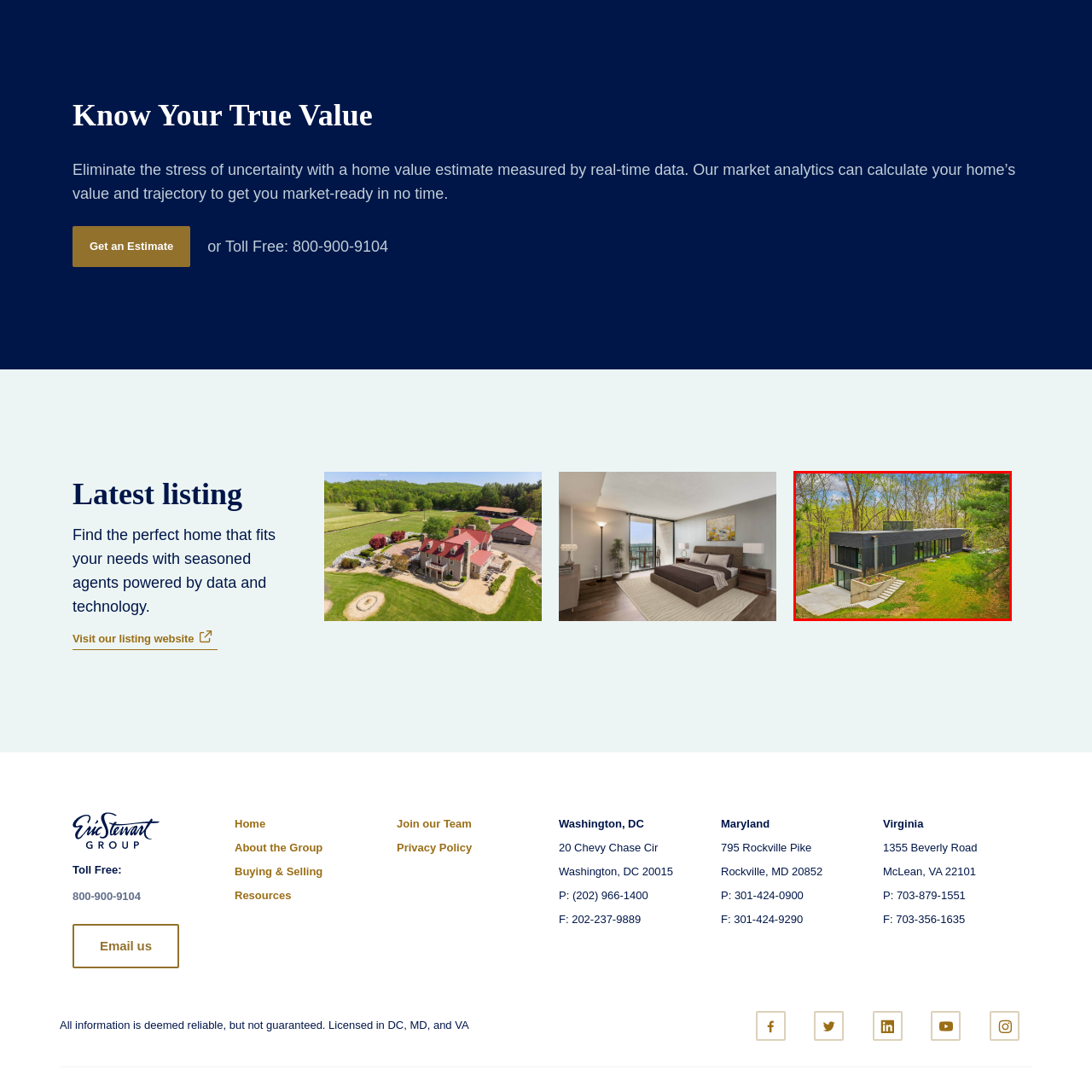What is the purpose of the expansive windows?
Pay attention to the part of the image enclosed by the red bounding box and respond to the question in detail.

According to the caption, the expansive windows are designed to 'invite natural light and offer glimpses of the scenic woodland', suggesting that their primary purpose is to allow natural light to enter the house and provide a view of the surrounding landscape.